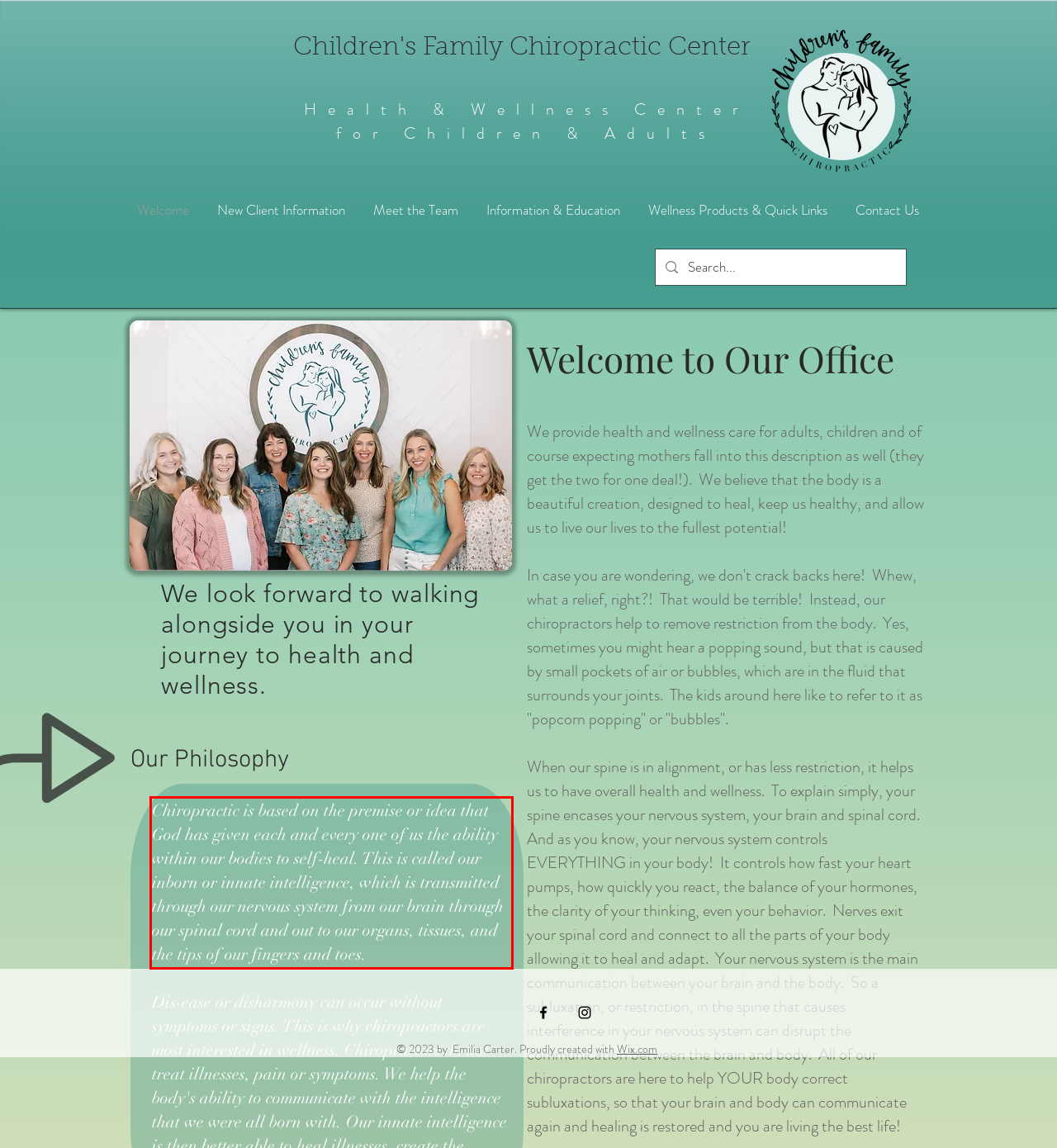You are provided with a screenshot of a webpage featuring a red rectangle bounding box. Extract the text content within this red bounding box using OCR.

Chiropractic is based on the premise or idea that God has given each and every one of us the ability within our bodies to self-heal. This is called our inborn or innate intelligence, which is transmitted through our nervous system from our brain through our spinal cord and out to our organs, tissues, and the tips of our fingers and toes.